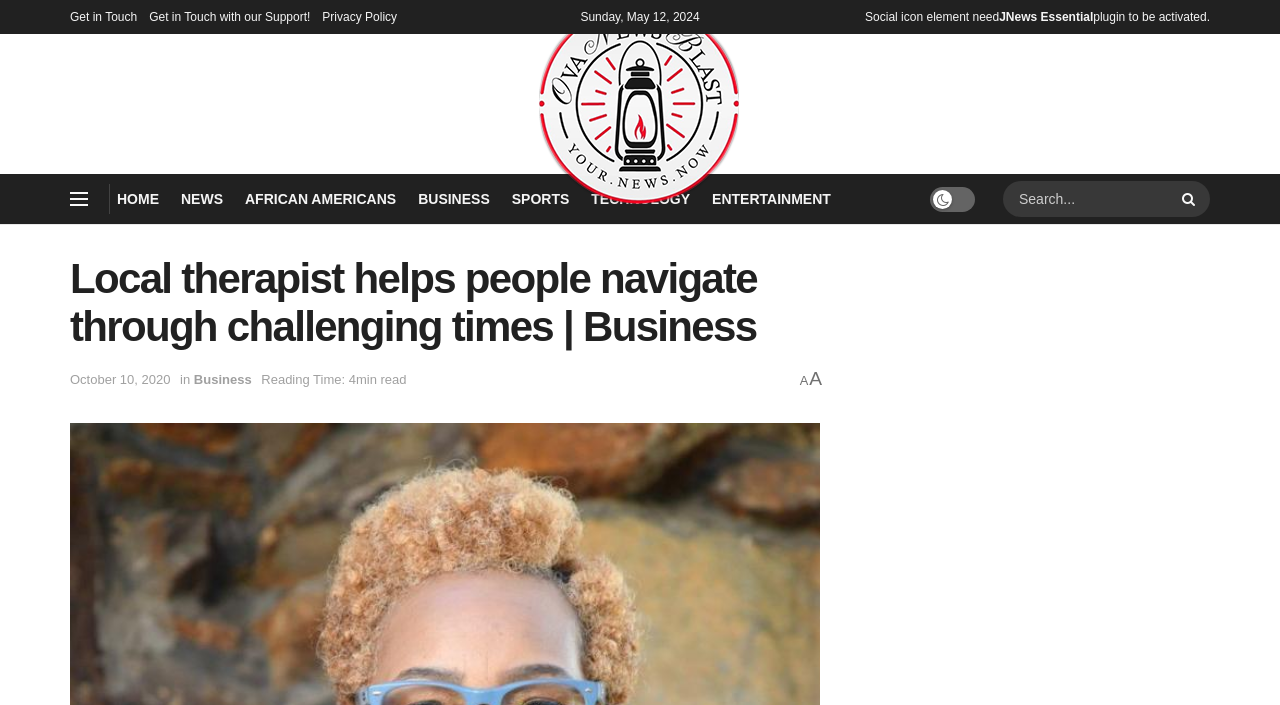Respond with a single word or short phrase to the following question: 
What is the category of the news article?

Business